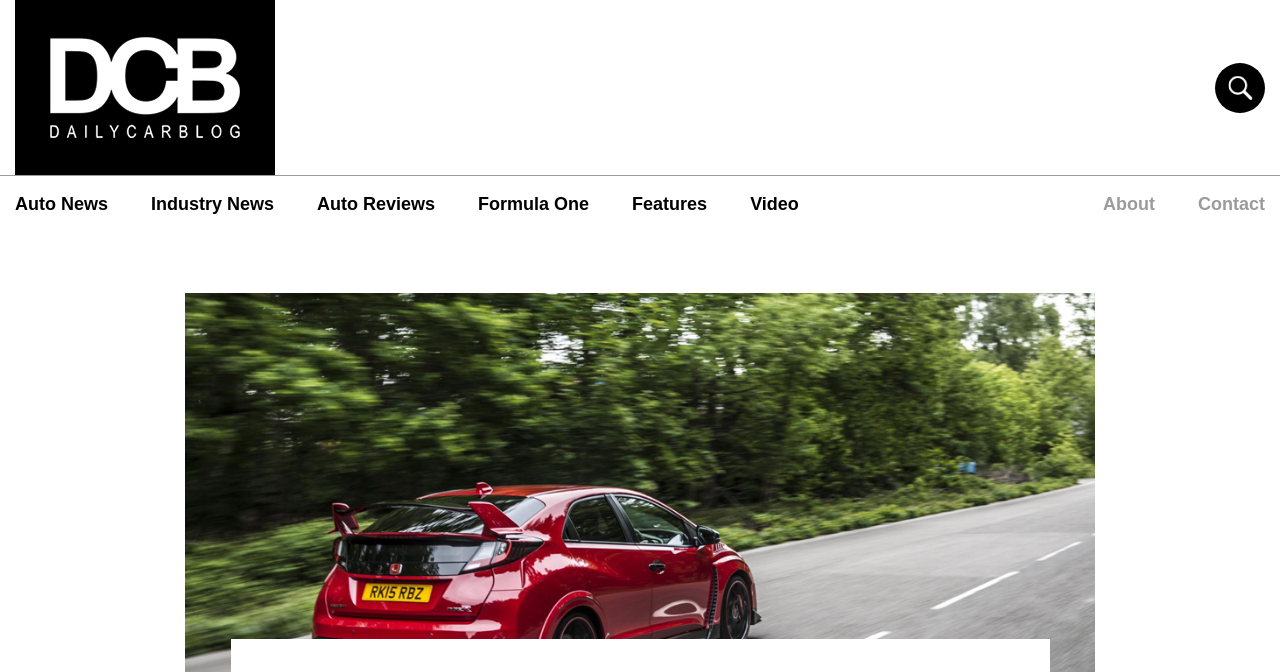Give an extensive and precise description of the webpage.

The webpage is about the Honda Civic Type R, with a focus on its price and comparison to healthcare costs in America. At the top of the page, there is a prominent link and an image, likely showcasing the car. 

On the top-left corner, there is a link, possibly a navigation menu or a logo. Below this, there are six links arranged horizontally, categorizing news and content into sections such as Auto News, Industry News, Auto Reviews, Formula One, Features, and Video. 

On the top-right corner, there are two more links, one for "About" and one for "Contact", likely providing information about the website and a way to get in touch with the creators.